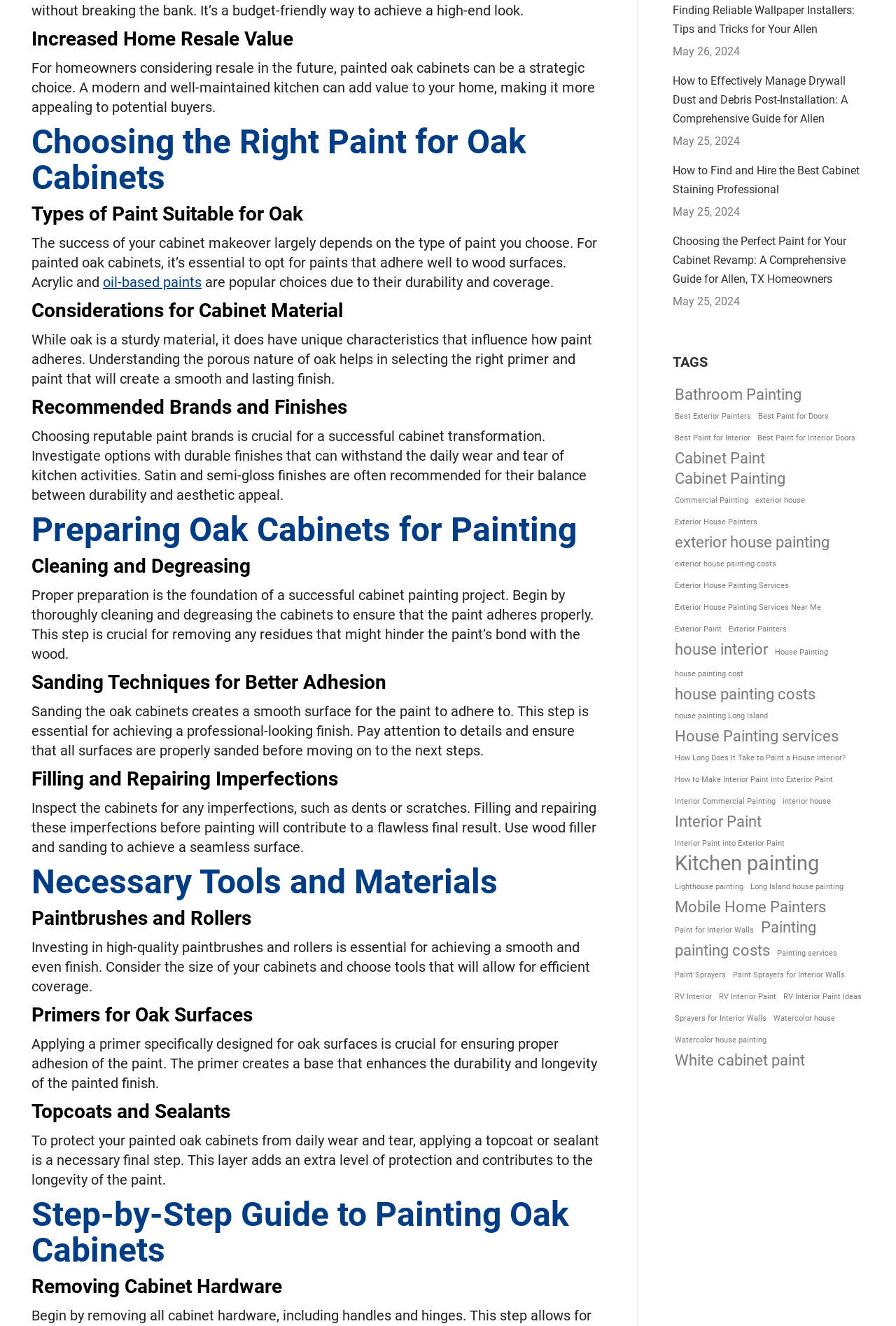Find the bounding box coordinates for the UI element whose description is: "Paint Sprayers". The coordinates should be four float numbers between 0 and 1, in the format [left, top, right, bottom].

[0.751, 0.728, 0.812, 0.742]